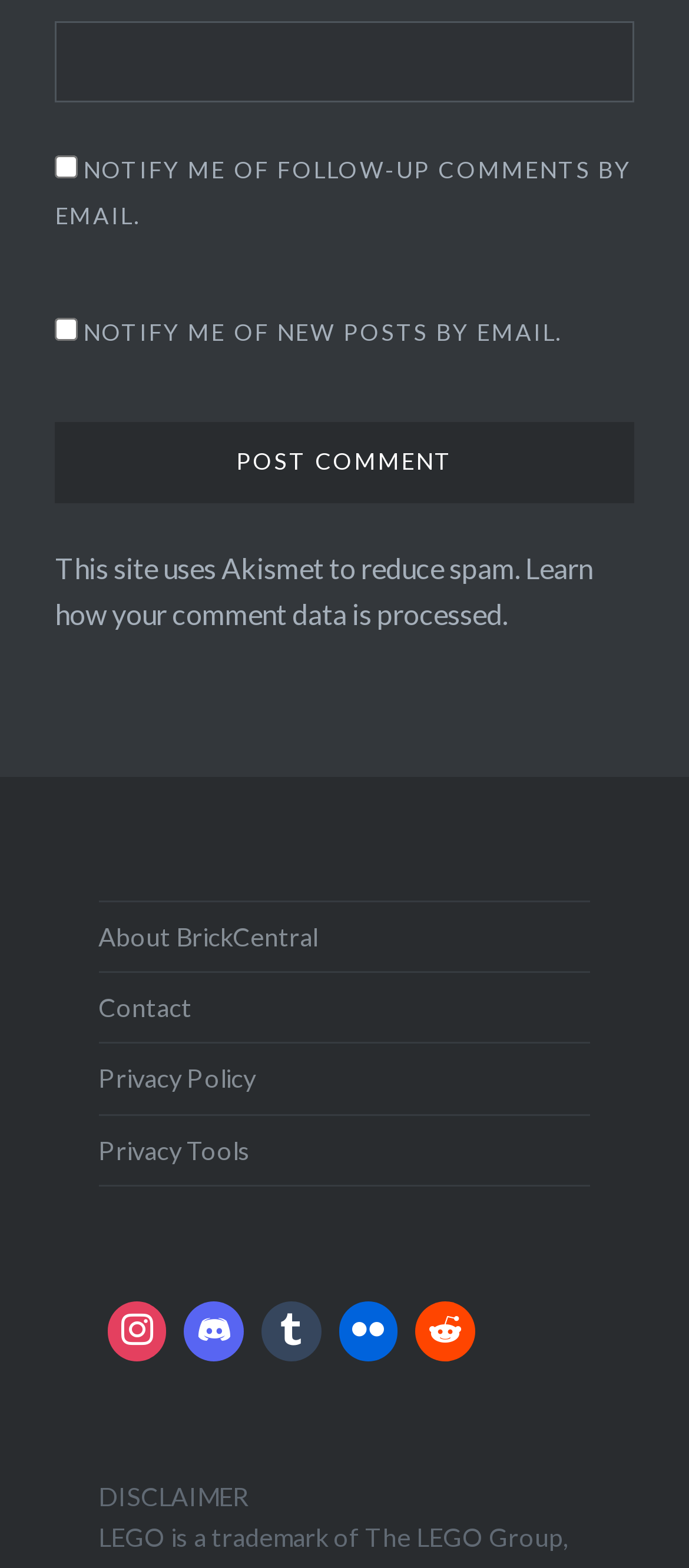Mark the bounding box of the element that matches the following description: "title="Discord2"".

[0.255, 0.824, 0.367, 0.874]